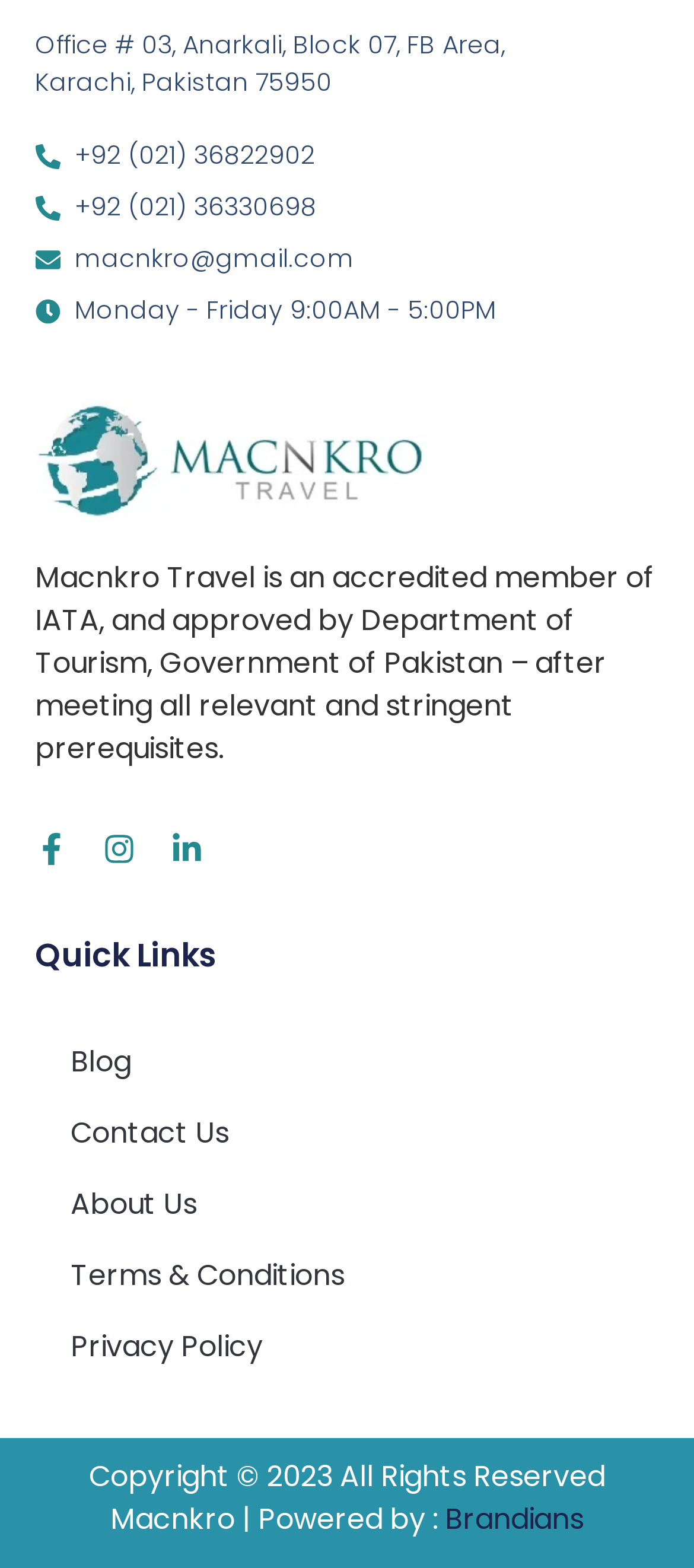What is the email address of Macnkro Travel?
Using the screenshot, give a one-word or short phrase answer.

macnkro@gmail.com